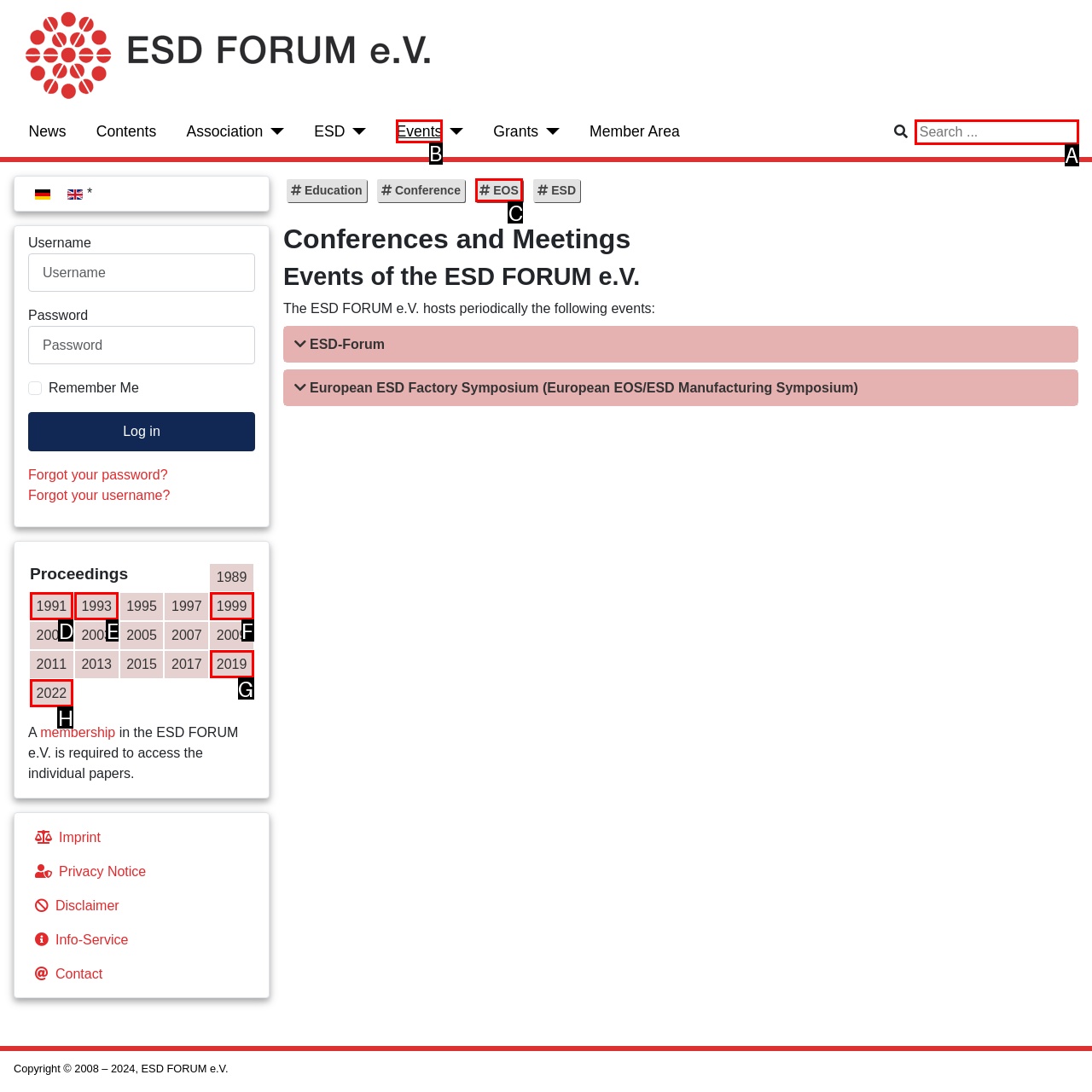Point out the HTML element that matches the following description: name="searchword" placeholder="Search ..."
Answer with the letter from the provided choices.

A